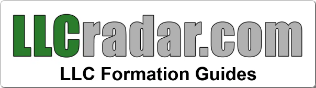Respond to the following question with a brief word or phrase:
What is the phrase presented below the main title?

LLC Formation Guides